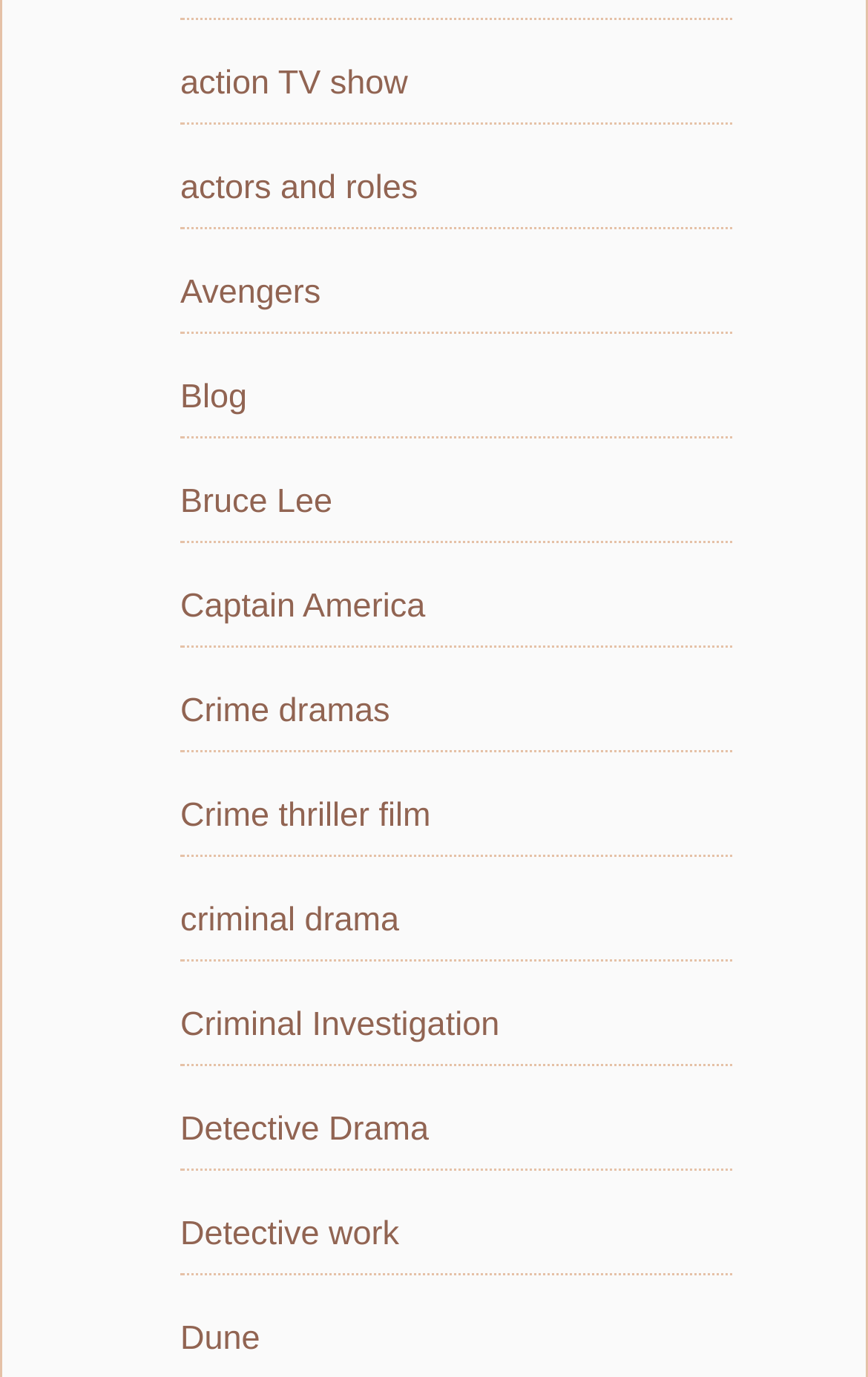Please identify the bounding box coordinates of the region to click in order to complete the task: "explore Detective Drama". The coordinates must be four float numbers between 0 and 1, specified as [left, top, right, bottom].

[0.208, 0.807, 0.494, 0.834]